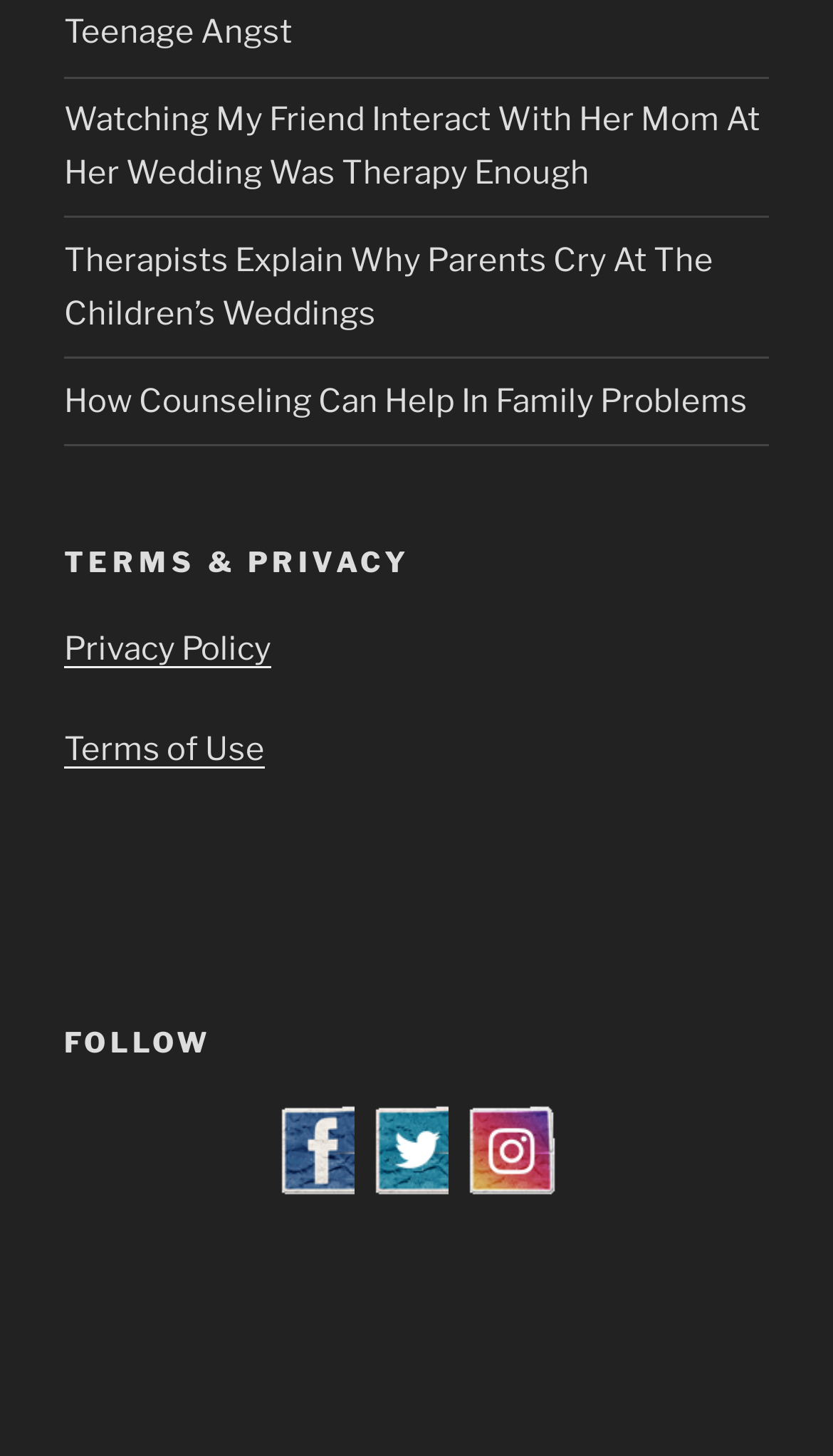How many social media platforms are listed?
Please respond to the question with a detailed and well-explained answer.

I looked at the 'FOLLOW' section and found the links to social media platforms. There are 3 platforms listed: Facebook, Twitter, and Instagram.